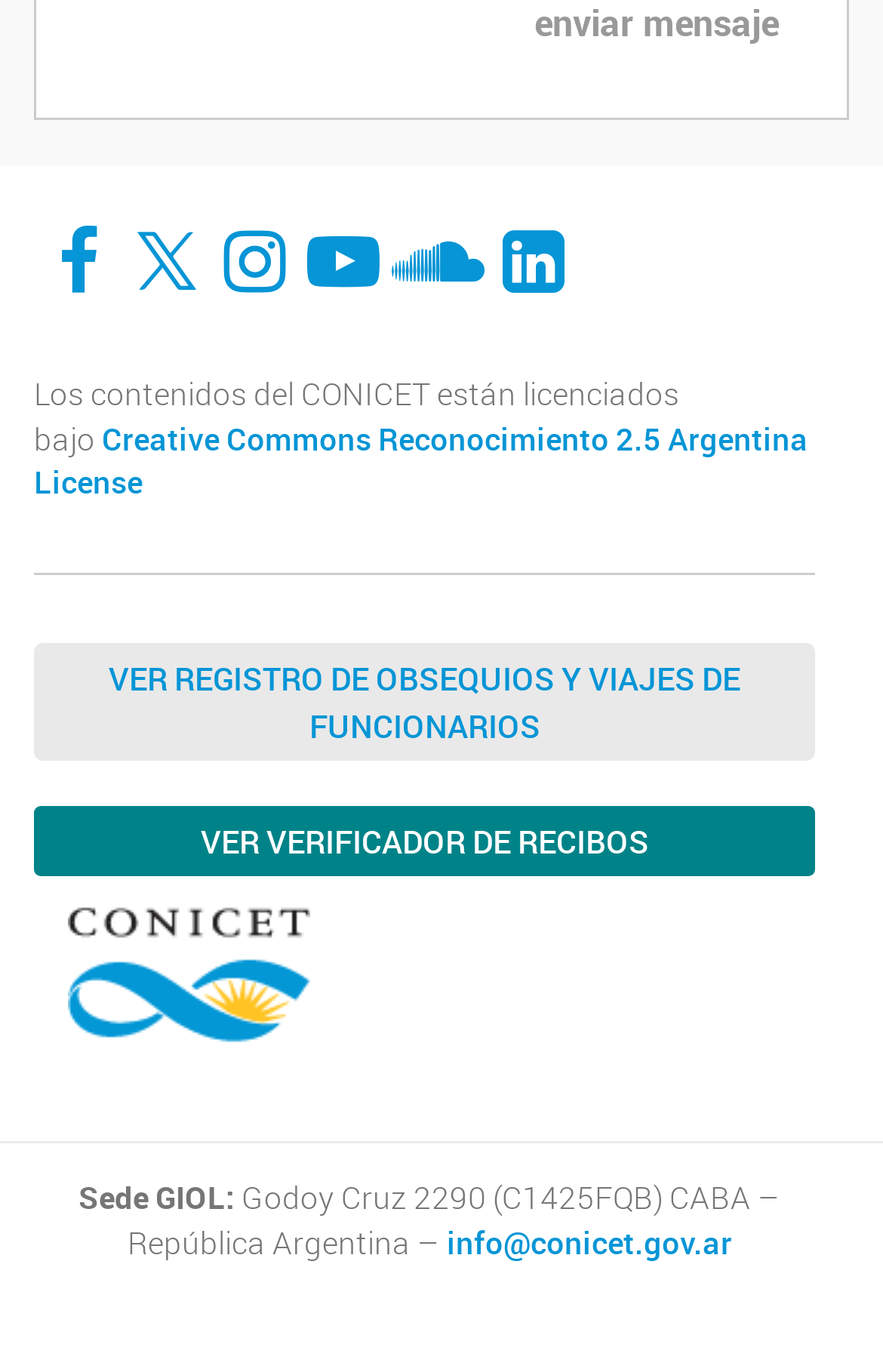What social media platforms are linked?
Give a single word or phrase as your answer by examining the image.

Facebook, Twitter, Instagram, YouTube, Soundcloud, LinkedIn